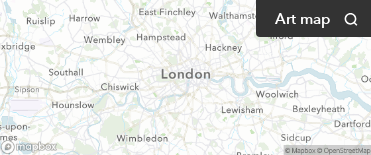Who is the resource designed for?
Using the visual information, answer the question in a single word or phrase.

Art enthusiasts